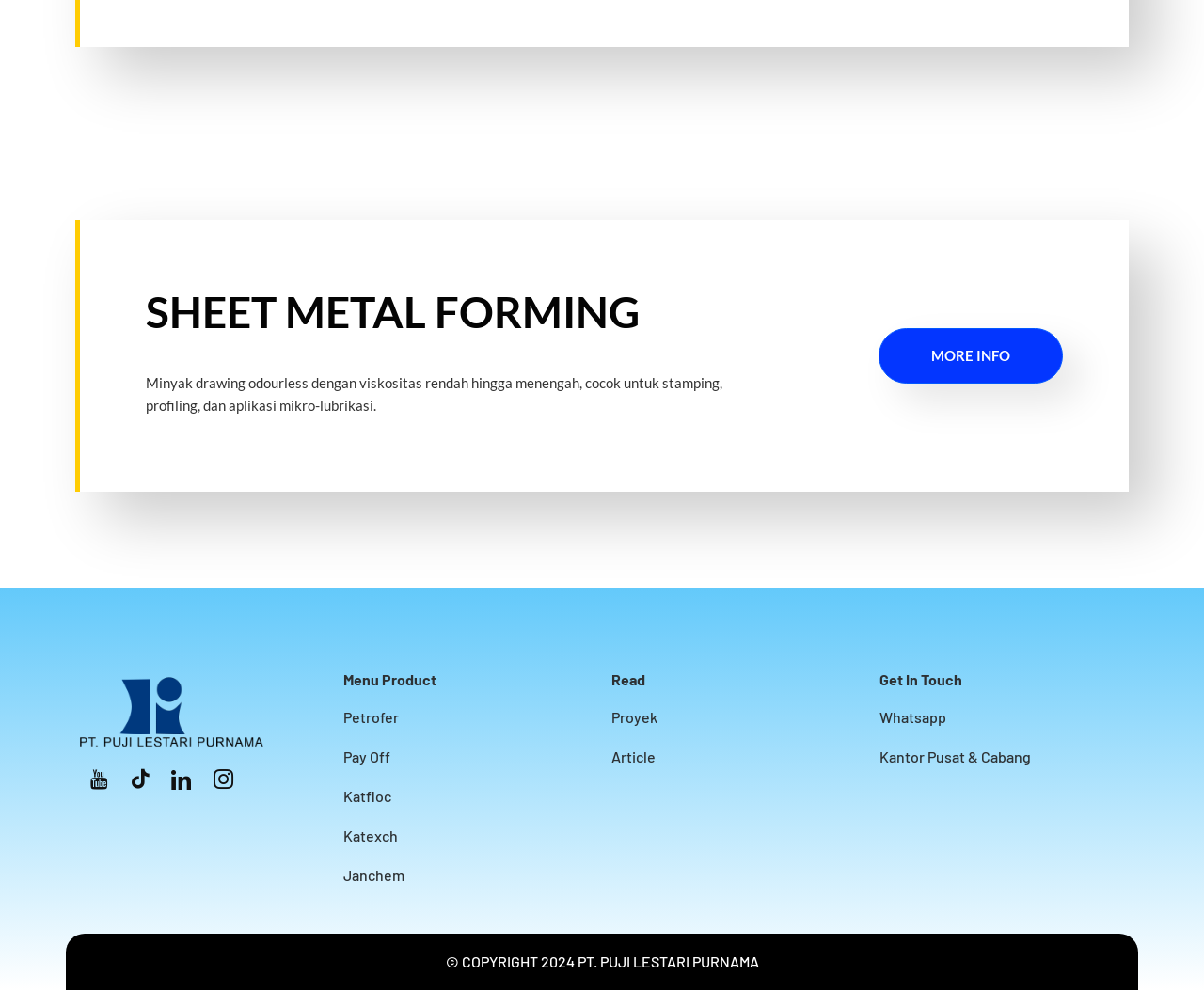What is the topic of the main heading?
Answer the question using a single word or phrase, according to the image.

SHEET METAL FORMING